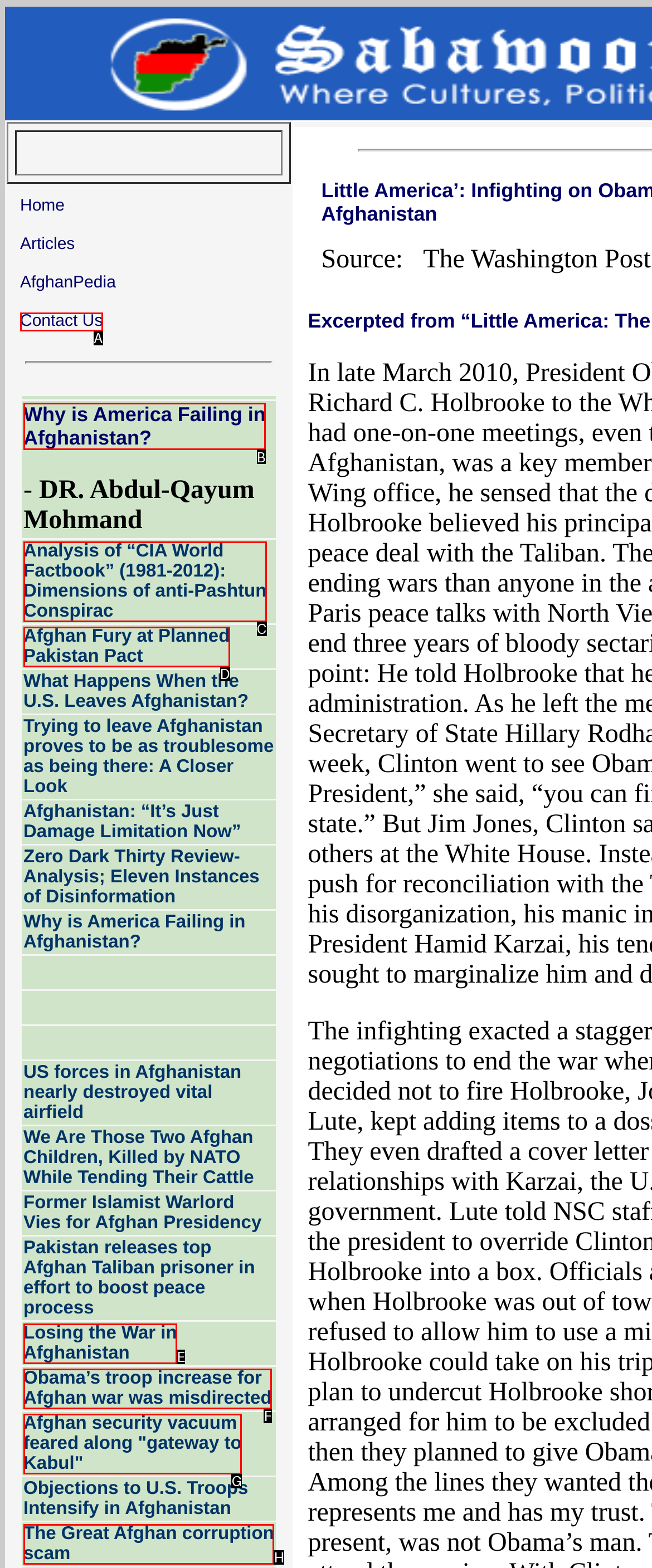Tell me which one HTML element I should click to complete the following task: Click on Why is America Failing in Afghanistan?
Answer with the option's letter from the given choices directly.

B